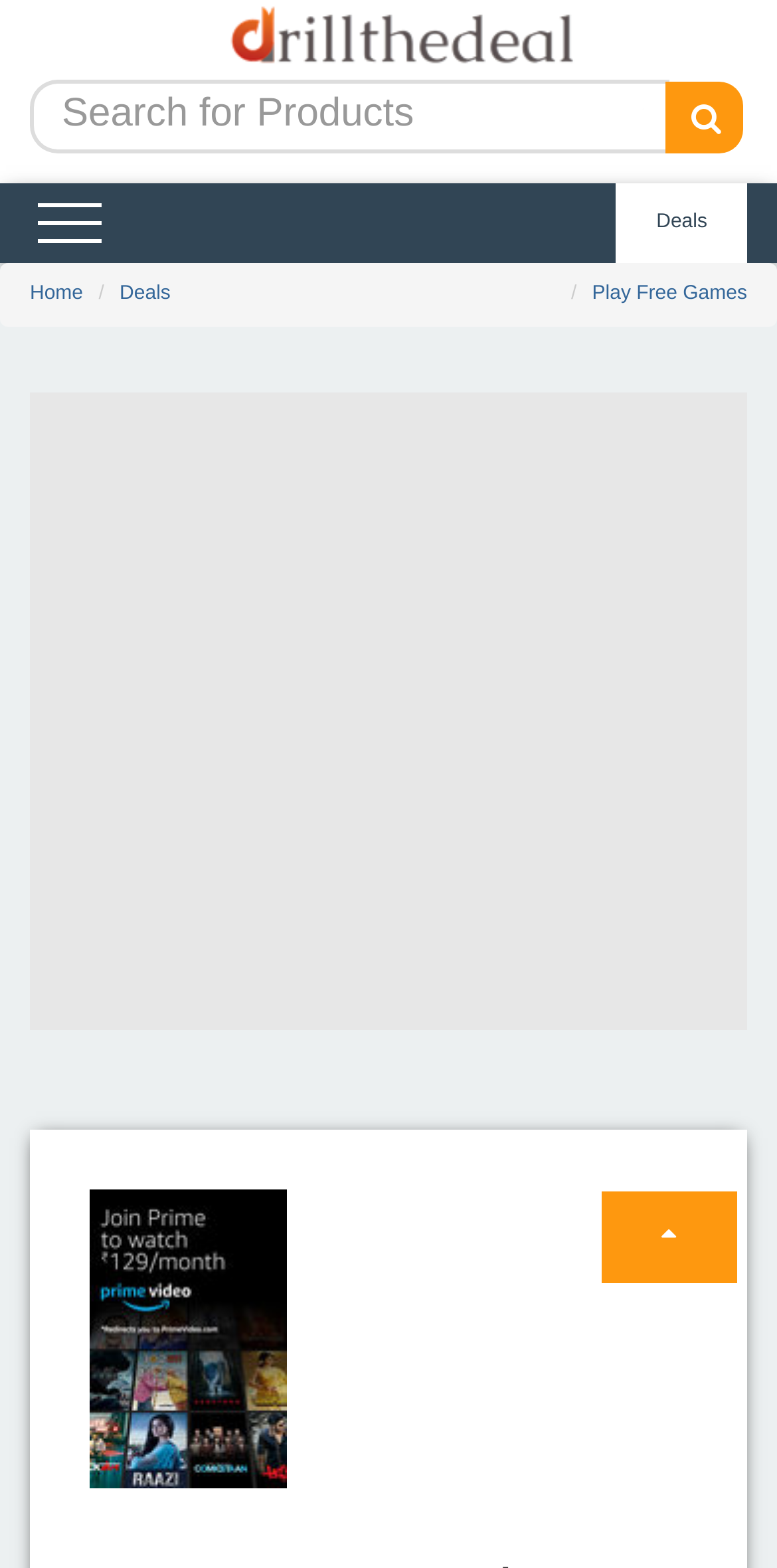Explain the webpage's design and content in an elaborate manner.

The webpage appears to be a promotional page for Amazon Prime, with a focus on watching Prime Video at a monthly cost of Rs.129. 

At the top left corner, there is a logo of "Drillthedeal". Below the logo, there is a search bar where users can input text to search for products. The search bar is accompanied by a button with a magnifying glass icon on the right side. 

On the top navigation menu, there are four links: "Home" on the left, followed by "Deals", and then another "Deals" link, and finally "Play Free Games" on the right. 

The main content of the page is an image that takes up a significant portion of the page, with a title "Join Amazon Prime to Watch Prime Video at Rs.129 Month". Below the image, there is a button, but its purpose is not specified. 

There is also a "LayoutTable" element, which may be used to organize the content on the page, but its exact purpose is unclear.